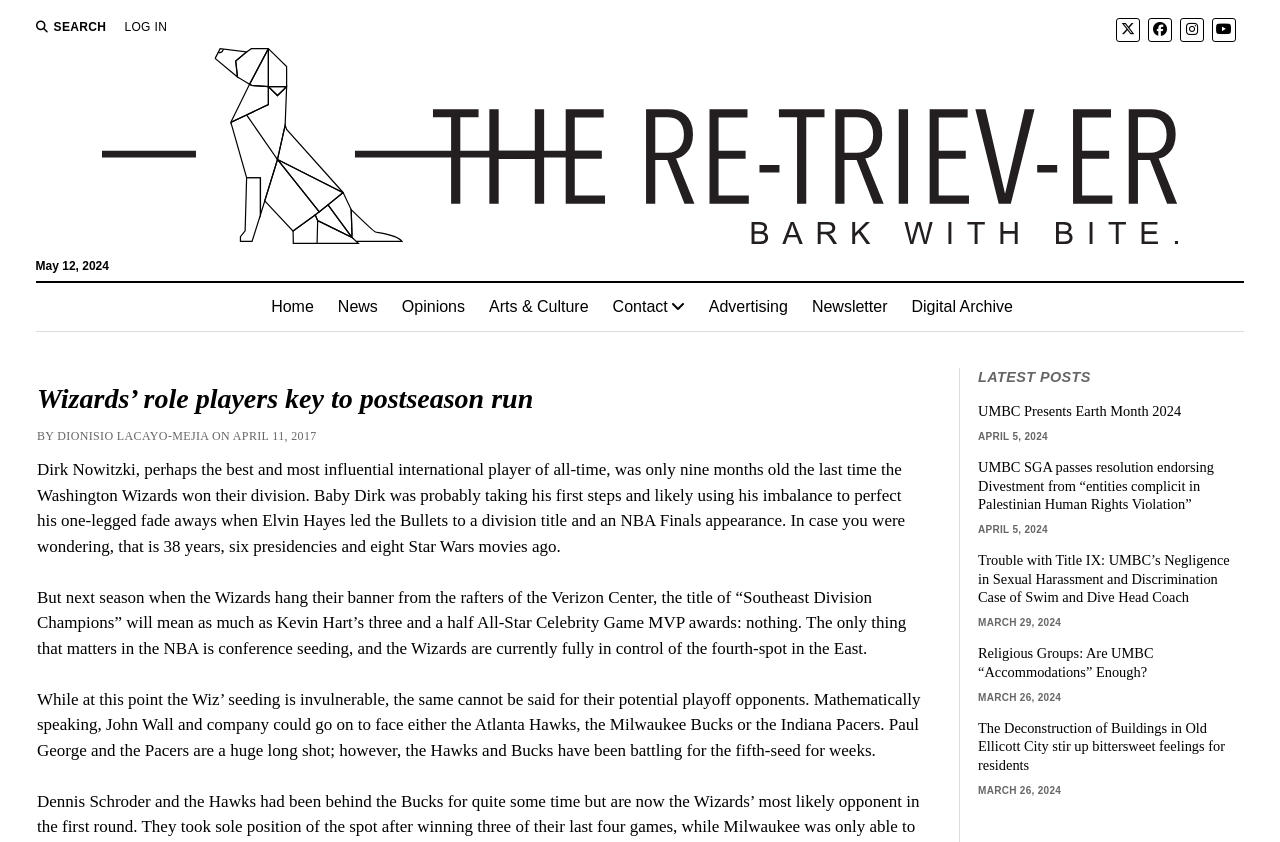Provide the bounding box coordinates for the UI element that is described by this text: "UMBC Presents Earth Month 2024". The coordinates should be in the form of four float numbers between 0 and 1: [left, top, right, bottom].

[0.764, 0.478, 0.97, 0.5]